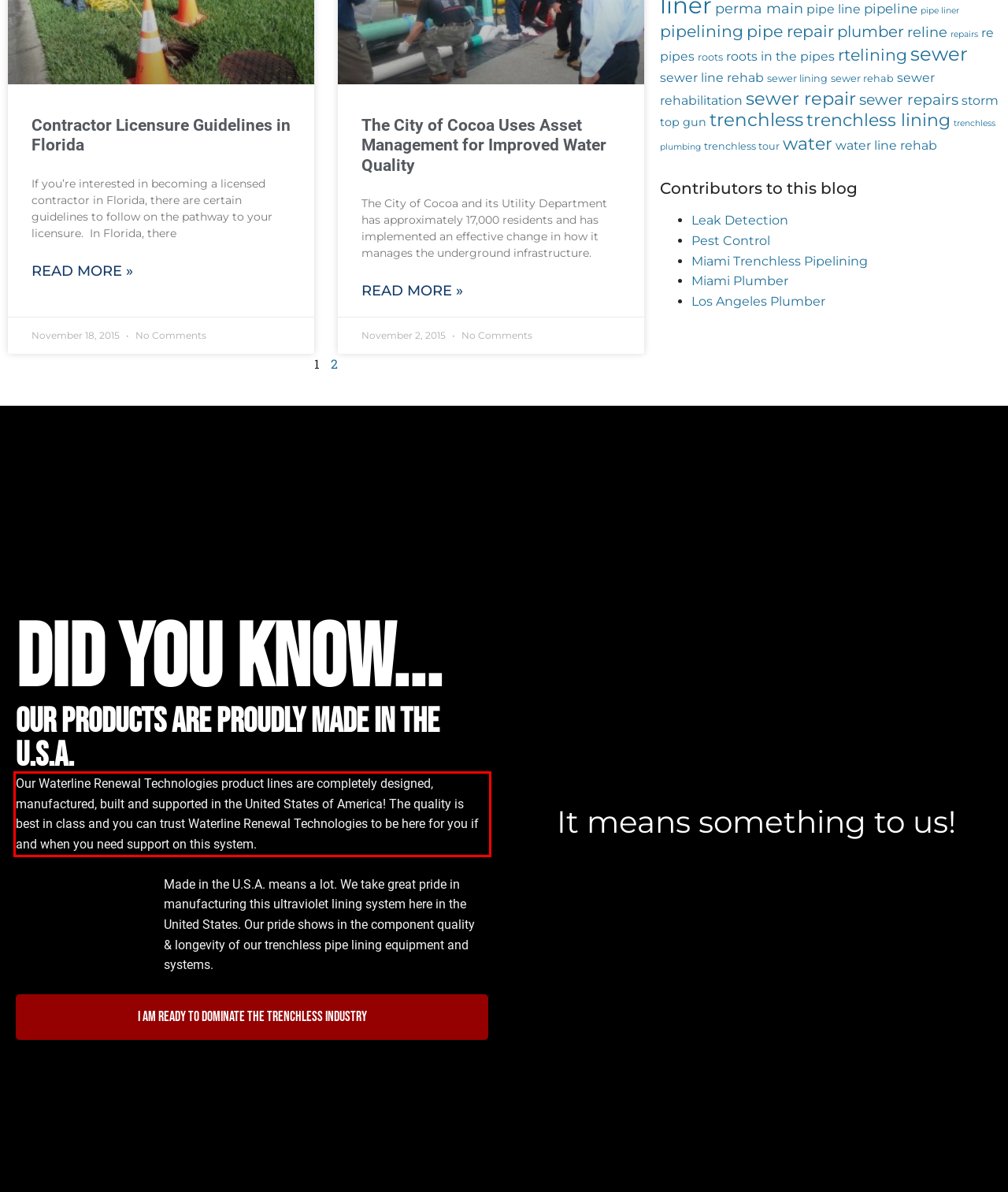Identify the text inside the red bounding box on the provided webpage screenshot by performing OCR.

Our Waterline Renewal Technologies product lines are completely designed, manufactured, built and supported in the United States of America! The quality is best in class and you can trust Waterline Renewal Technologies to be here for you if and when you need support on this system.